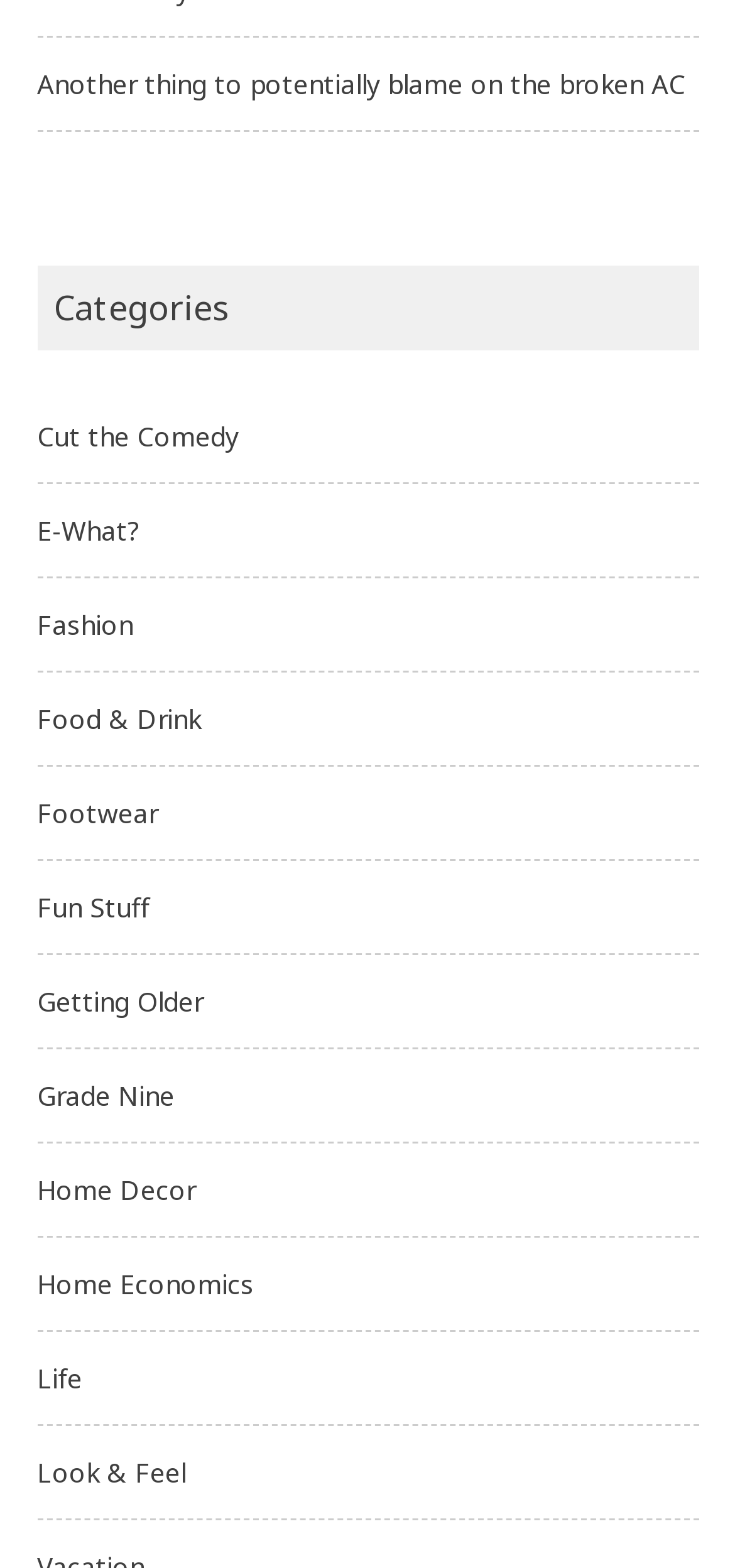Locate the bounding box coordinates of the area that needs to be clicked to fulfill the following instruction: "go to 'Life'". The coordinates should be in the format of four float numbers between 0 and 1, namely [left, top, right, bottom].

[0.05, 0.868, 0.112, 0.891]